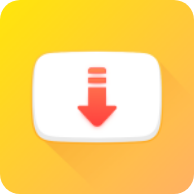Craft a descriptive caption that covers all aspects of the image.

The image features the logo of SnapTube, a popular YouTube downloader application. The logo is predominantly white with a rounded, bright yellow background that fades into a lighter shade, creating a vibrant and eye-catching appearance. Central to the logo is a stylized downward arrow in red, indicating the app's primary function of downloading videos. Above the arrow, there are three horizontal lines, suggesting a user-friendly interface or playlist feature. This design effectively communicates the app's purpose, making it easily recognizable among users looking to download videos from YouTube and other platforms.